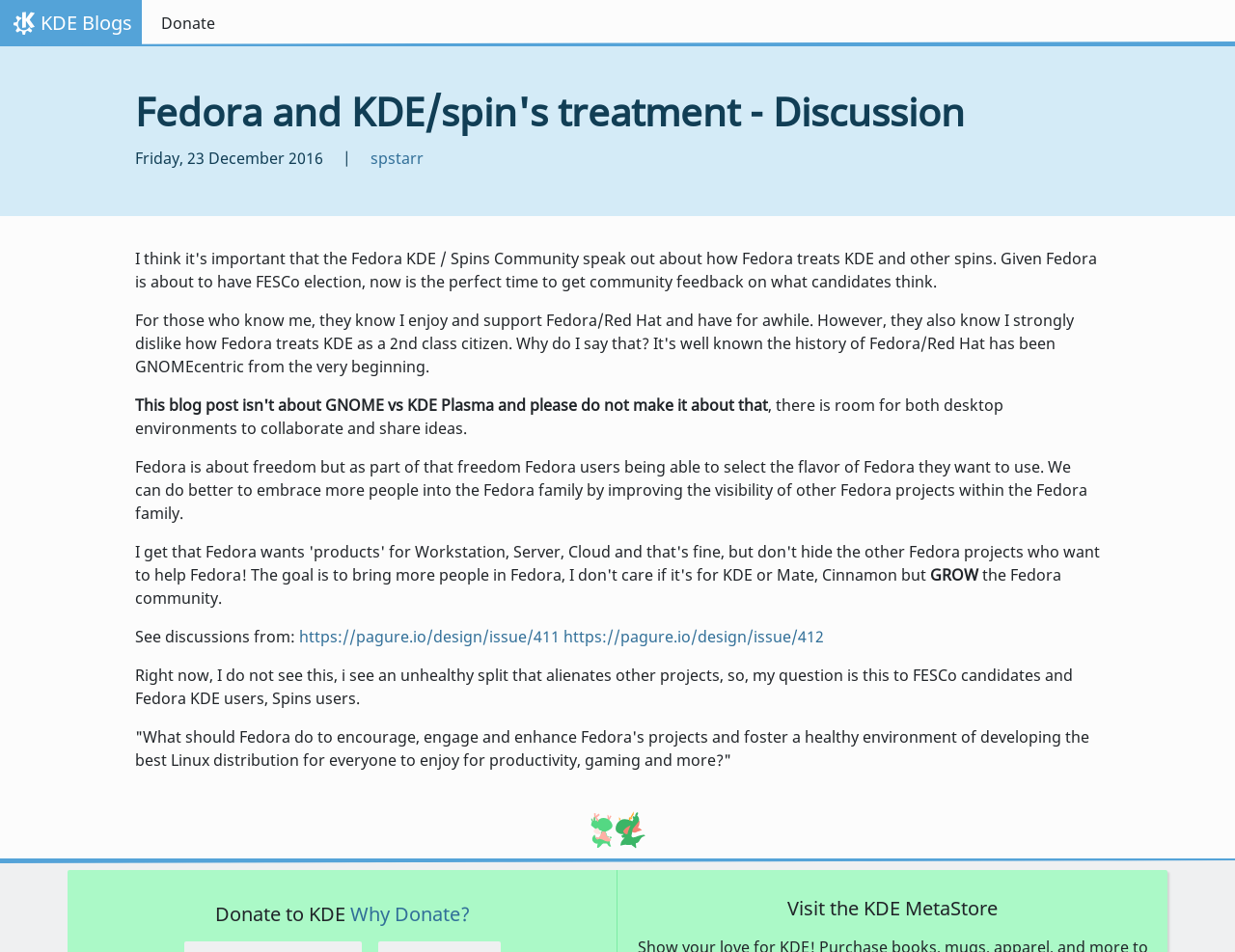Bounding box coordinates should be in the format (top-left x, top-left y, bottom-right x, bottom-right y) and all values should be floating point numbers between 0 and 1. Determine the bounding box coordinate for the UI element described as: Home KDE Blogs

[0.0, 0.0, 0.115, 0.049]